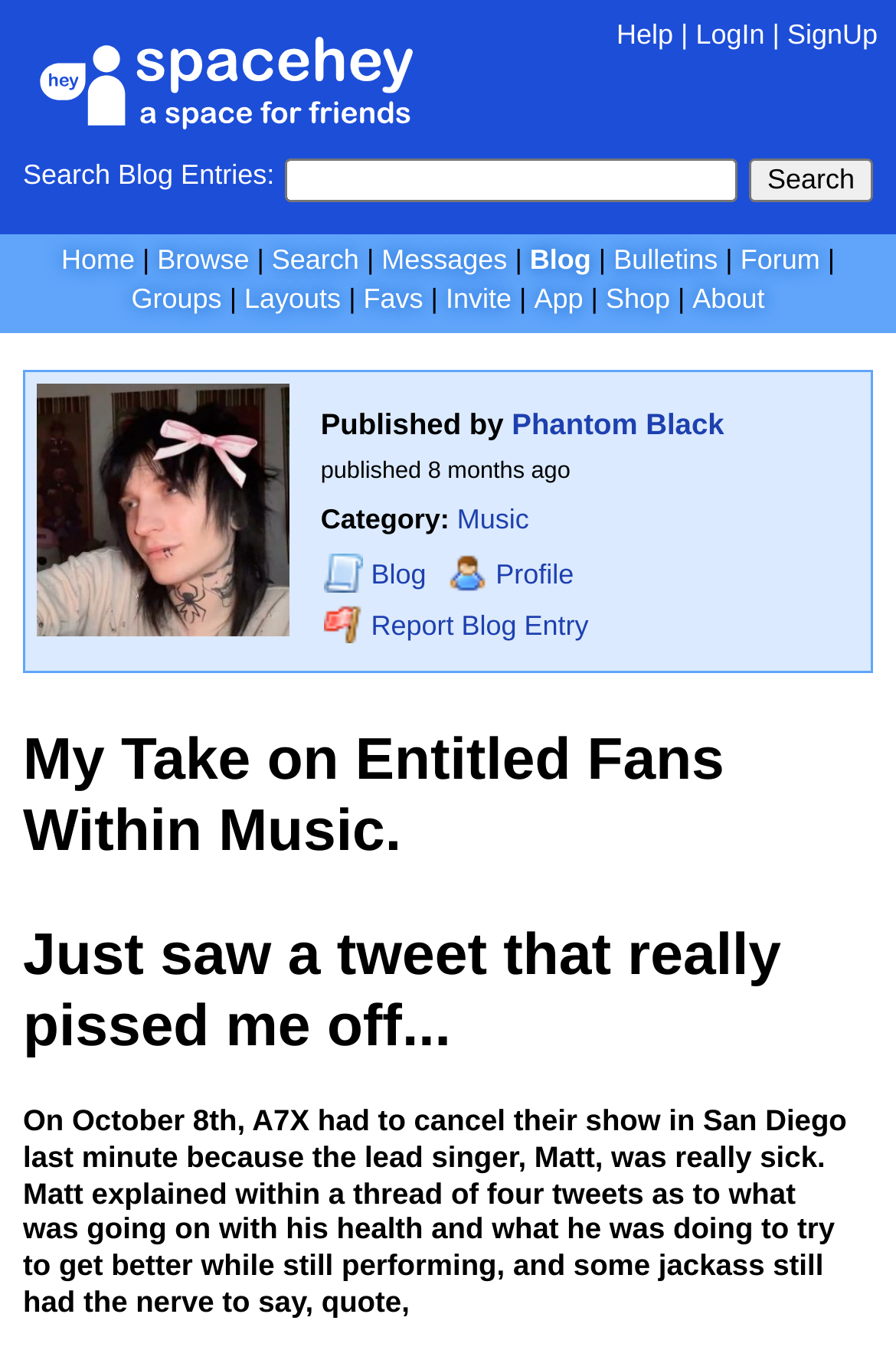How many links are there in the top navigation bar?
Analyze the screenshot and provide a detailed answer to the question.

I counted the number of links in the top navigation bar by looking at the elements with type 'link' and coordinates within the top region of the webpage. There are 9 links: 'Home', 'Browse', 'Search', 'Messages', 'Blog', 'Bulletins', 'Forum', 'Groups', and 'Layouts'.